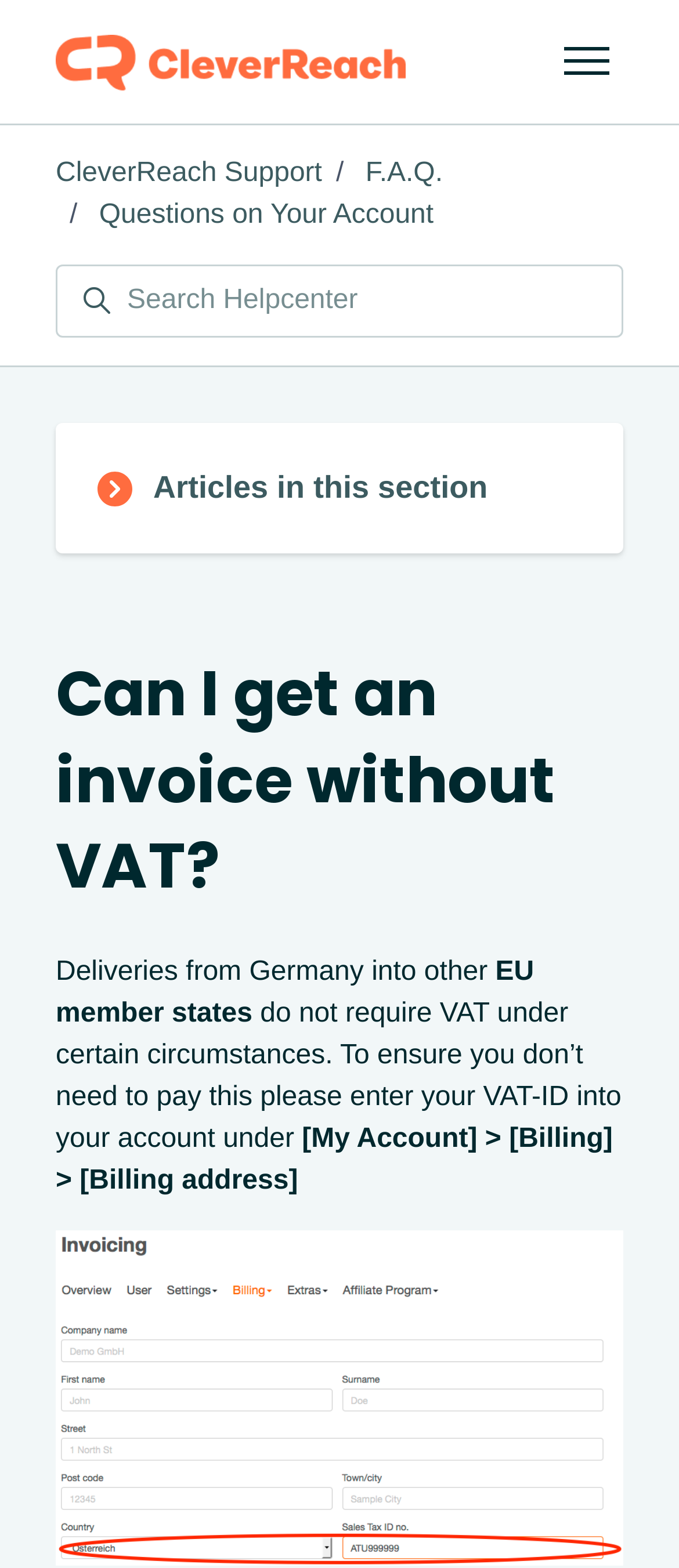Please provide a one-word or short phrase answer to the question:
Where can I find the search function on this webpage?

Top right corner